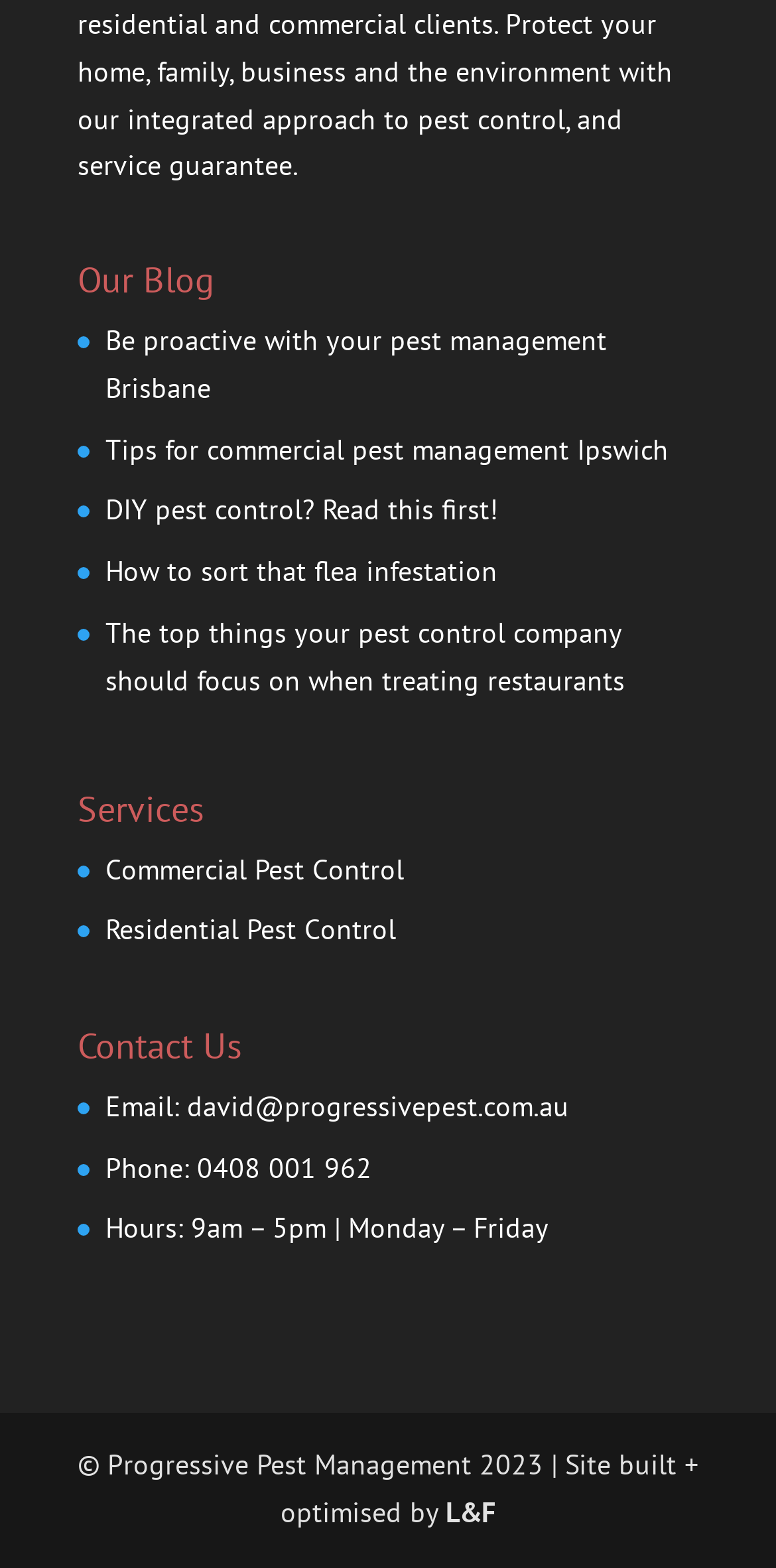Please provide a detailed answer to the question below by examining the image:
How many types of pest control services are offered?

The services section lists two types of pest control services: Commercial Pest Control and Residential Pest Control, which can be inferred from the links provided.